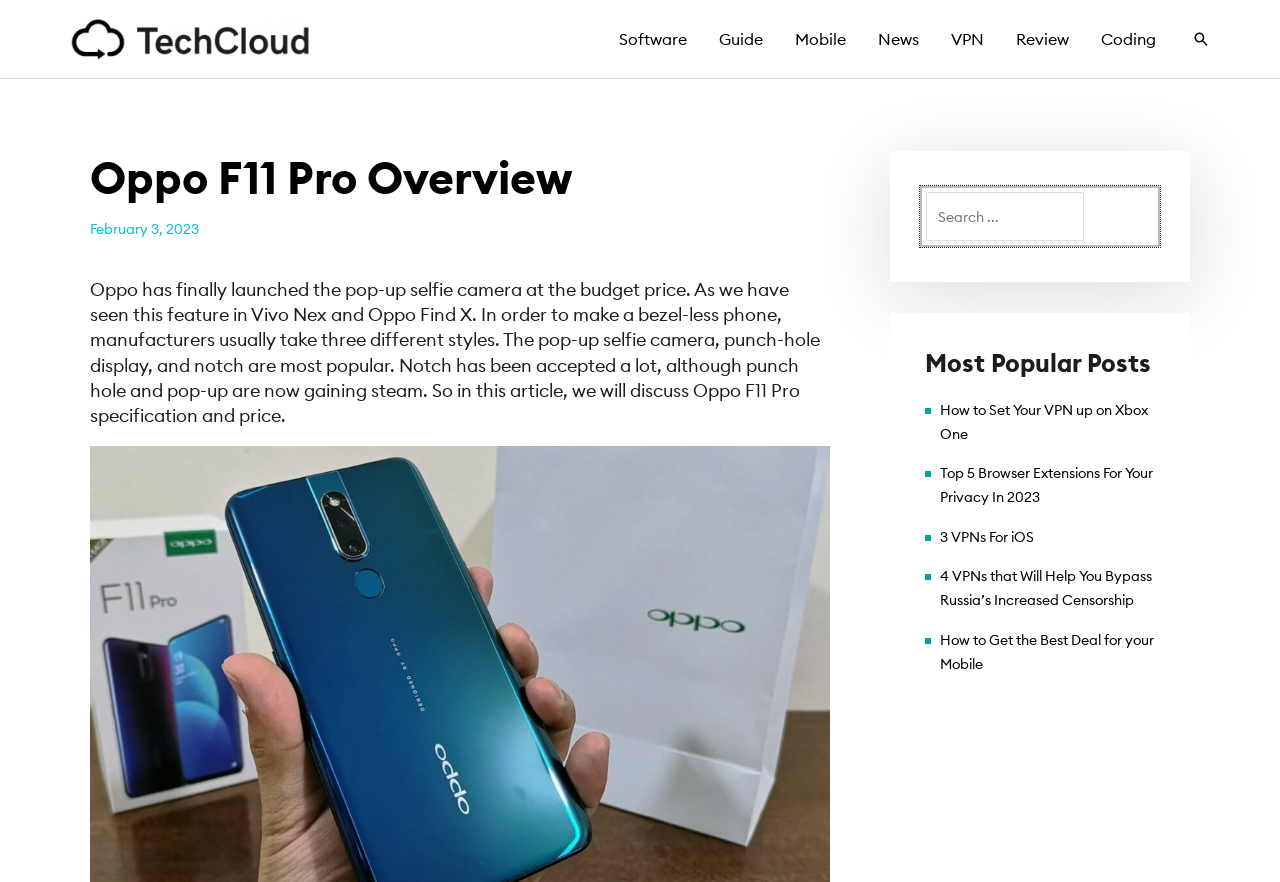Can you show the bounding box coordinates of the region to click on to complete the task described in the instruction: "Search for something"?

[0.723, 0.218, 0.847, 0.273]